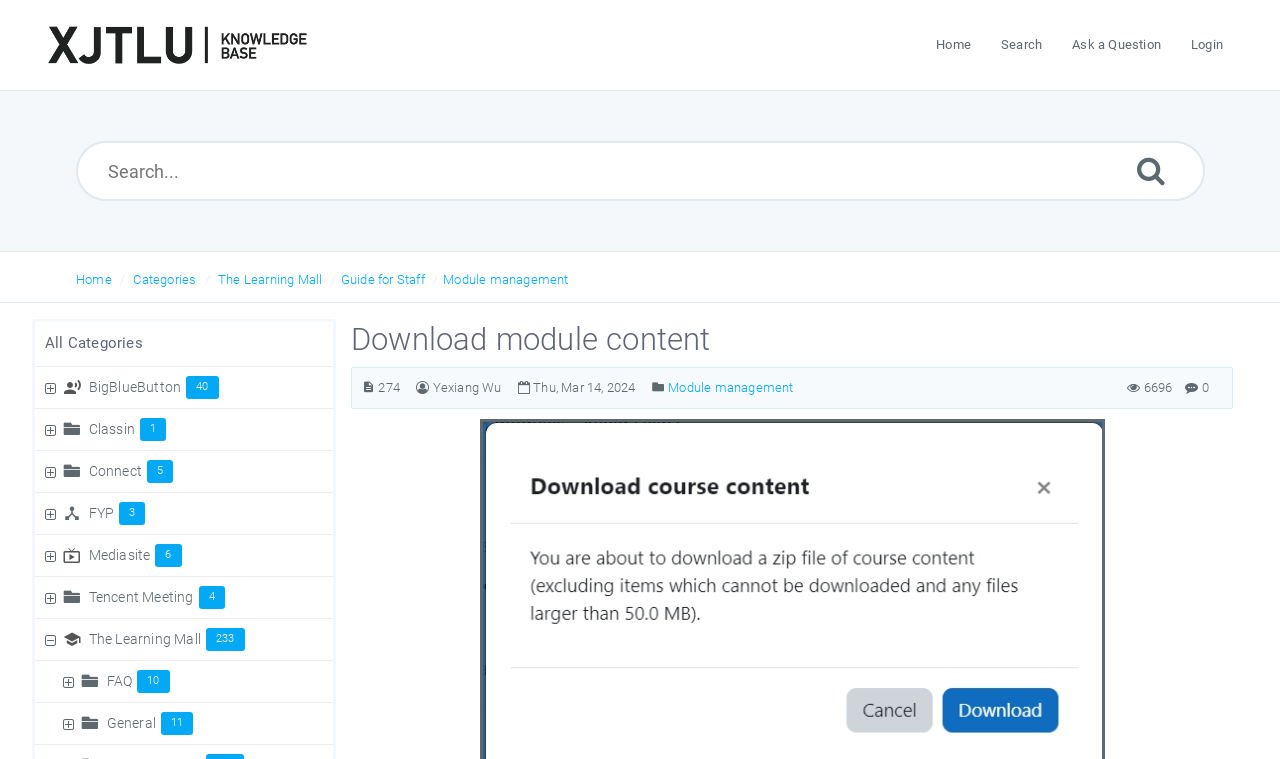Locate the bounding box coordinates of the element that should be clicked to fulfill the instruction: "Click the 'Login' link".

[0.923, 0.0, 0.963, 0.119]